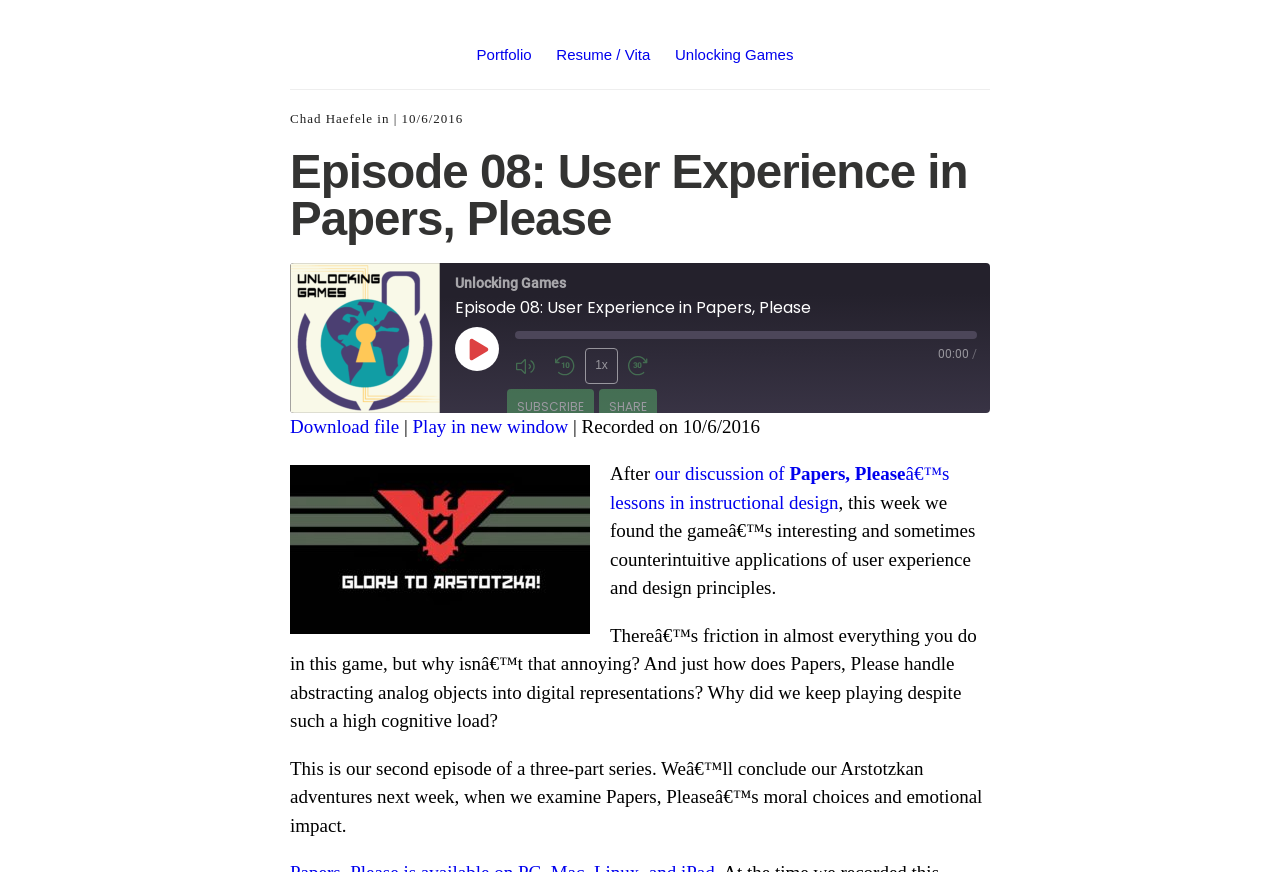Identify the bounding box coordinates of the area that should be clicked in order to complete the given instruction: "Click on 'How have I offended you?'". The bounding box coordinates should be four float numbers between 0 and 1, i.e., [left, top, right, bottom].

None